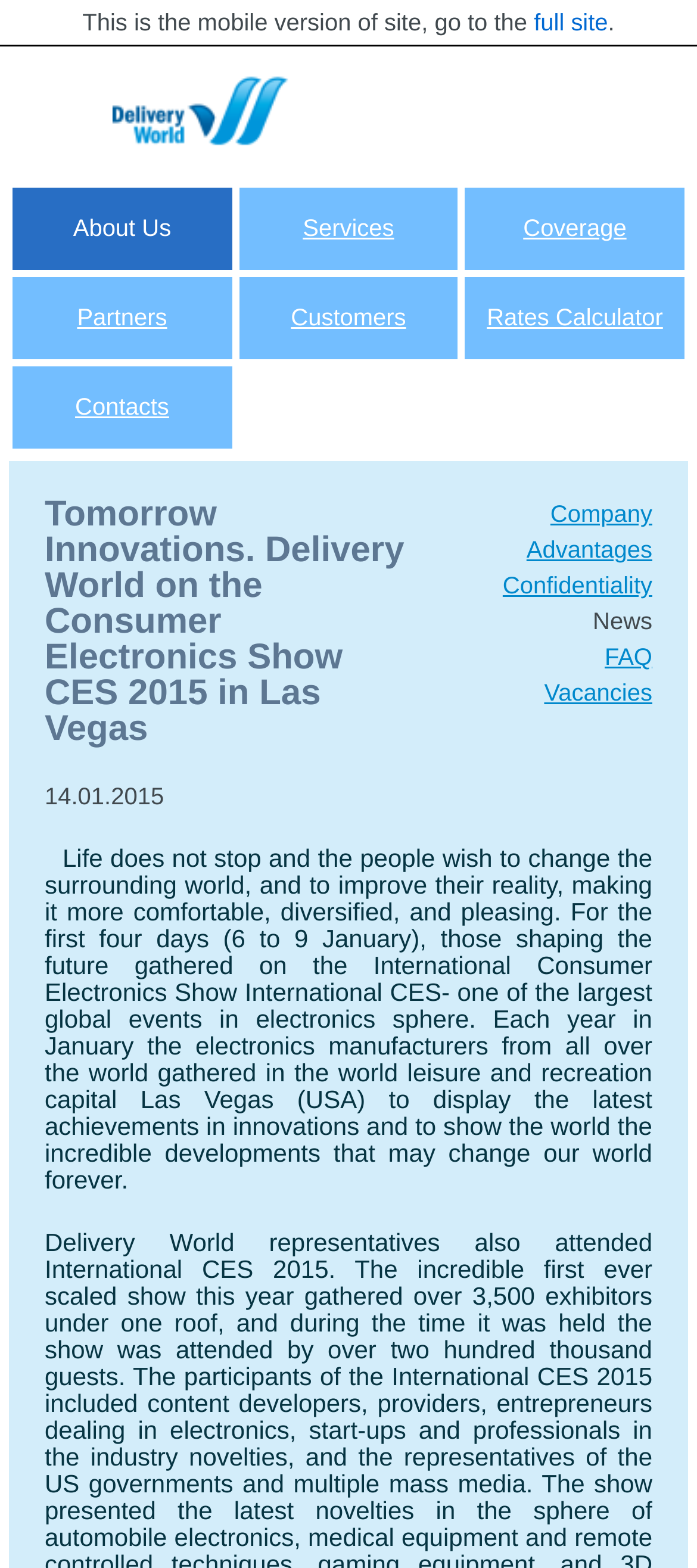Please specify the bounding box coordinates of the clickable section necessary to execute the following command: "Learn about 'How can Techaroha help in creating a Metaverse platform?'".

None